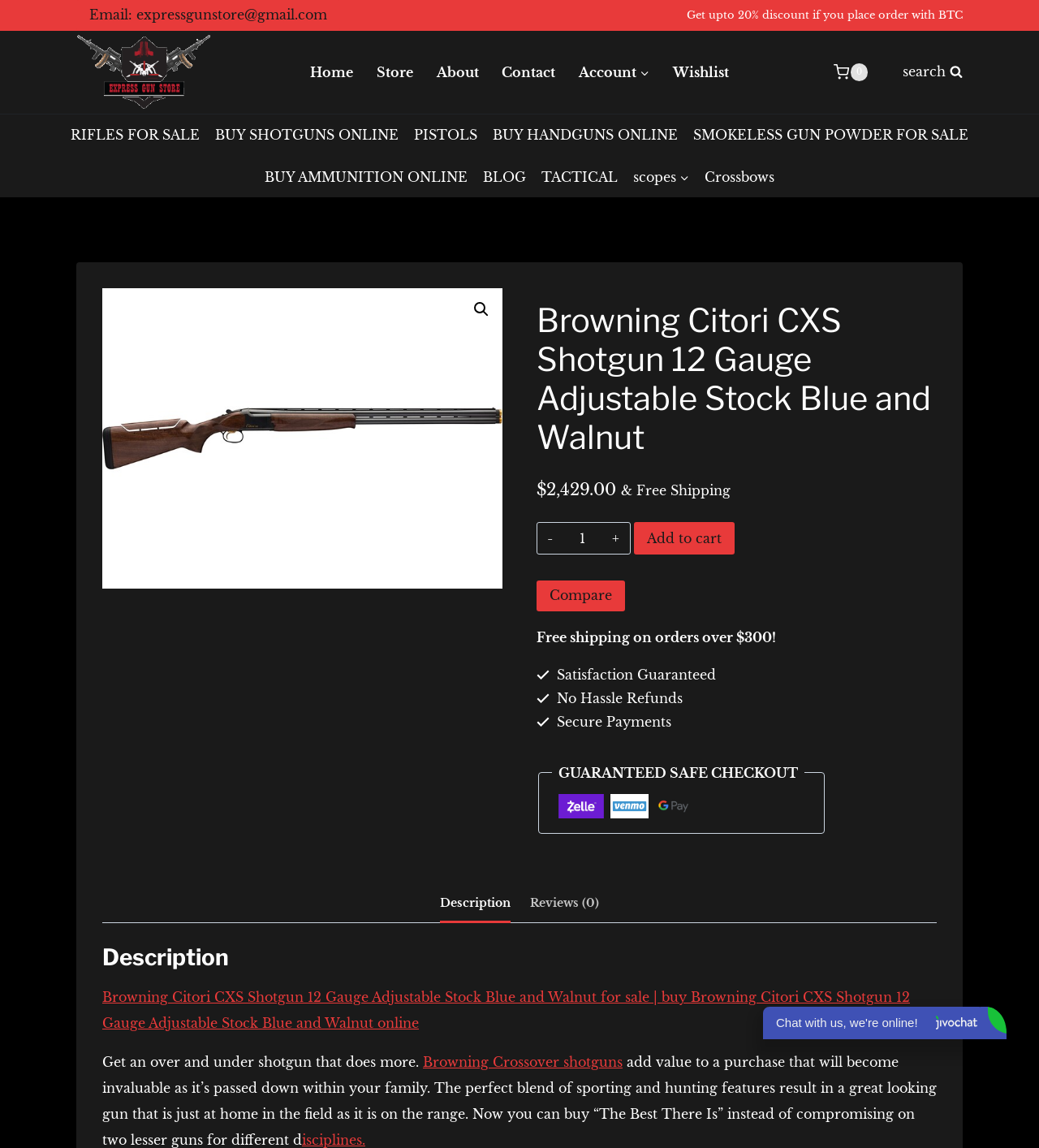Find the bounding box coordinates of the element to click in order to complete this instruction: "View shopping cart". The bounding box coordinates must be four float numbers between 0 and 1, denoted as [left, top, right, bottom].

[0.793, 0.046, 0.845, 0.08]